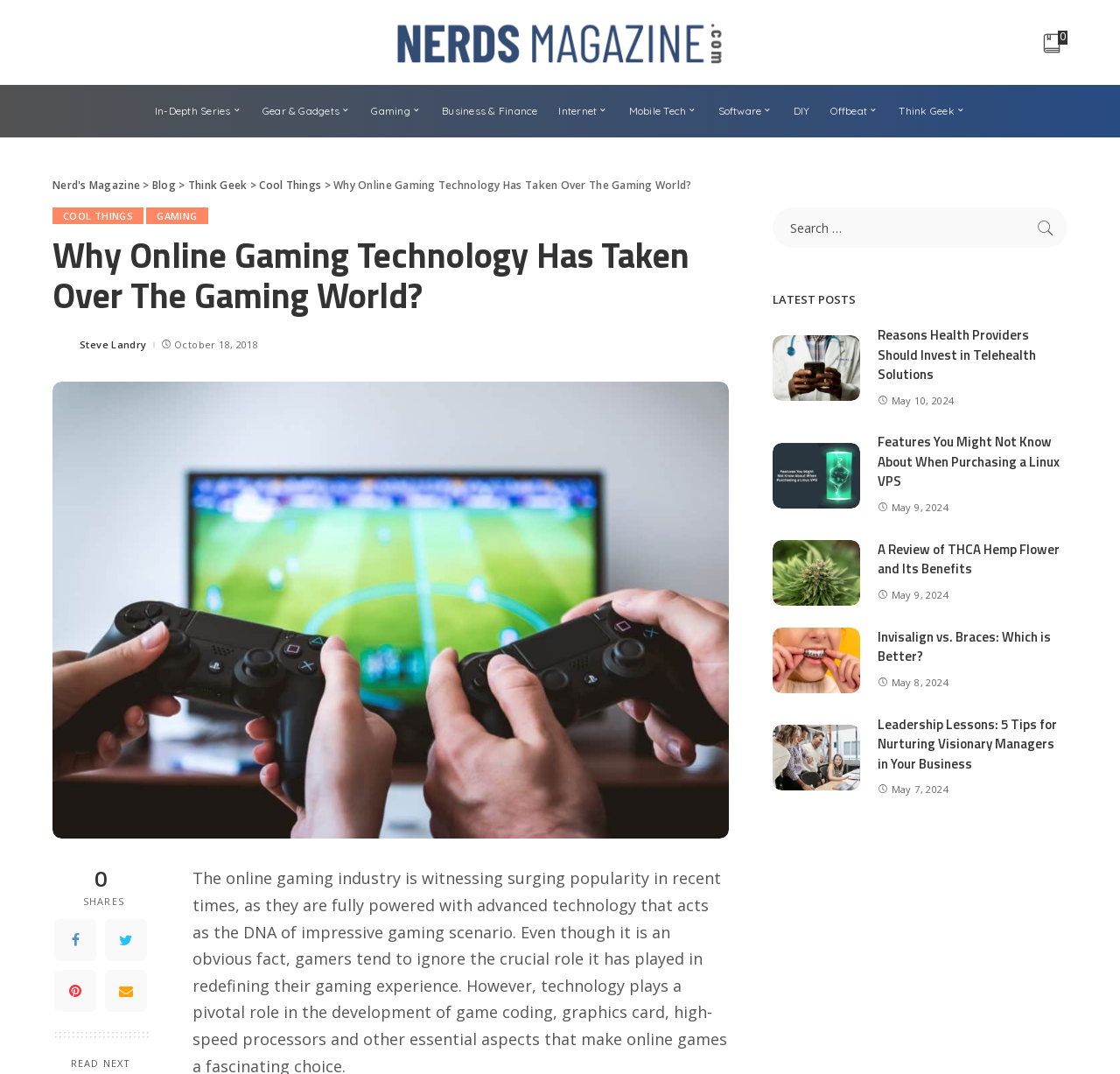Find the bounding box coordinates of the UI element according to this description: "Explore Retirement Living".

None